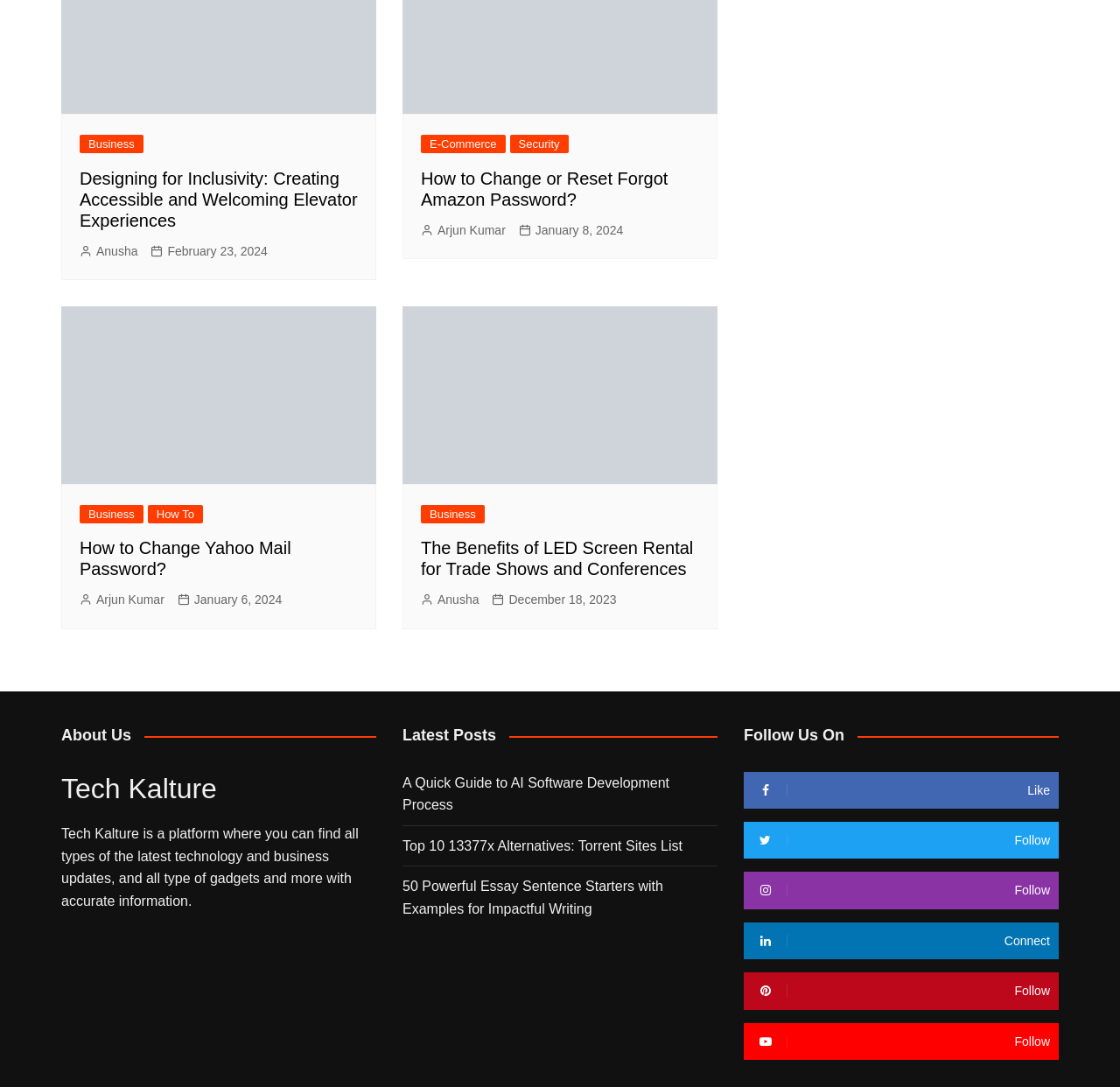What is the name of the platform?
Use the screenshot to answer the question with a single word or phrase.

Tech Kalture